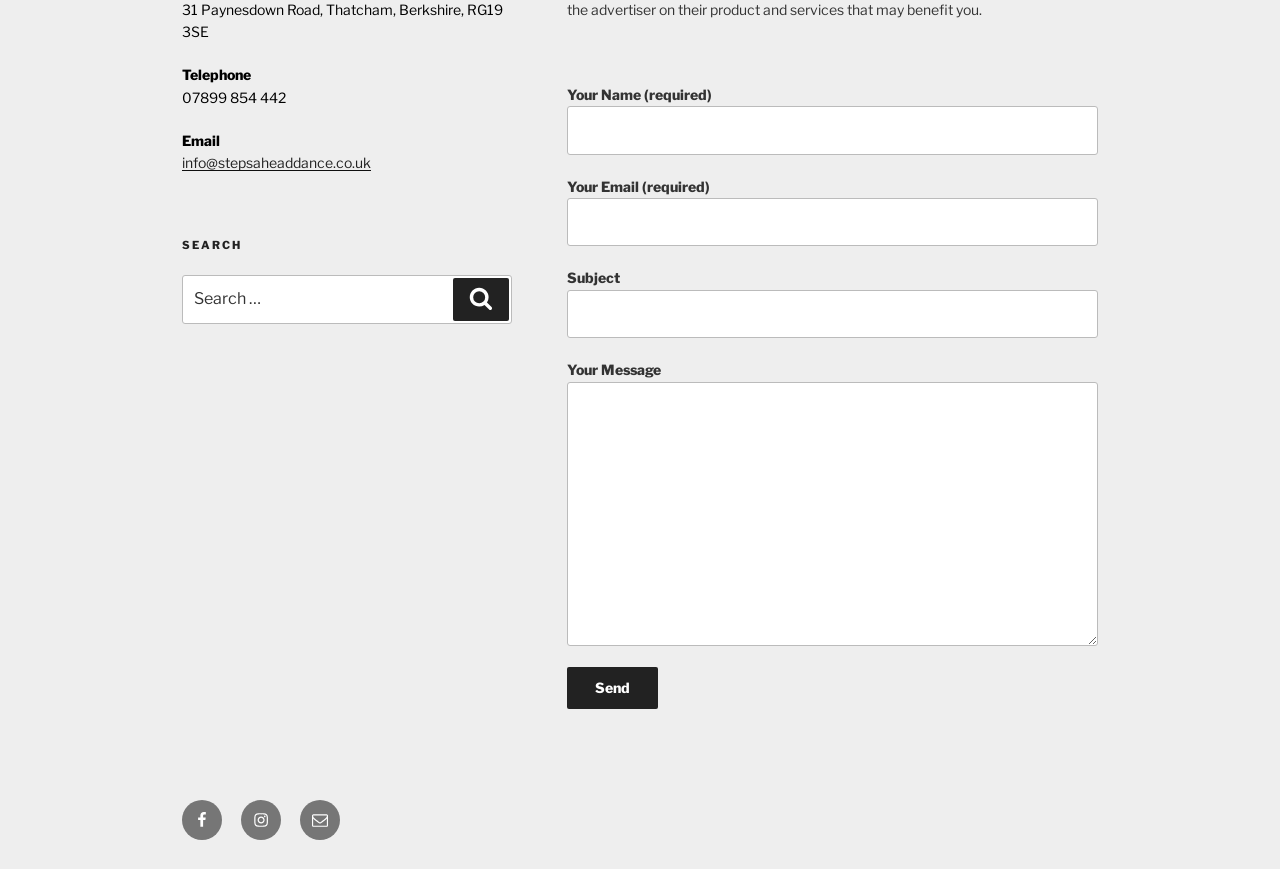Specify the bounding box coordinates of the area to click in order to follow the given instruction: "Search for something."

[0.142, 0.317, 0.4, 0.372]